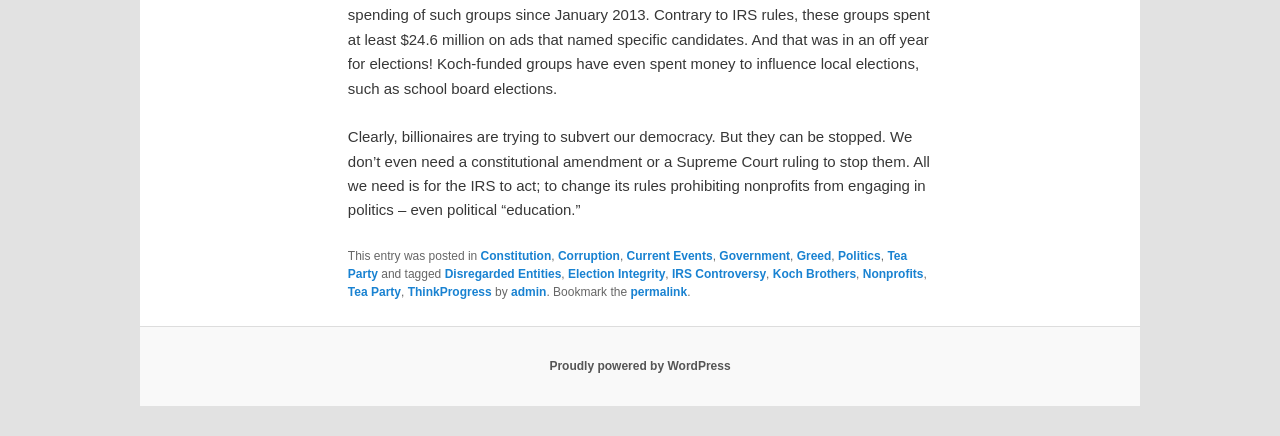Determine the bounding box coordinates for the HTML element mentioned in the following description: "Proudly powered by WordPress". The coordinates should be a list of four floats ranging from 0 to 1, represented as [left, top, right, bottom].

[0.429, 0.823, 0.571, 0.855]